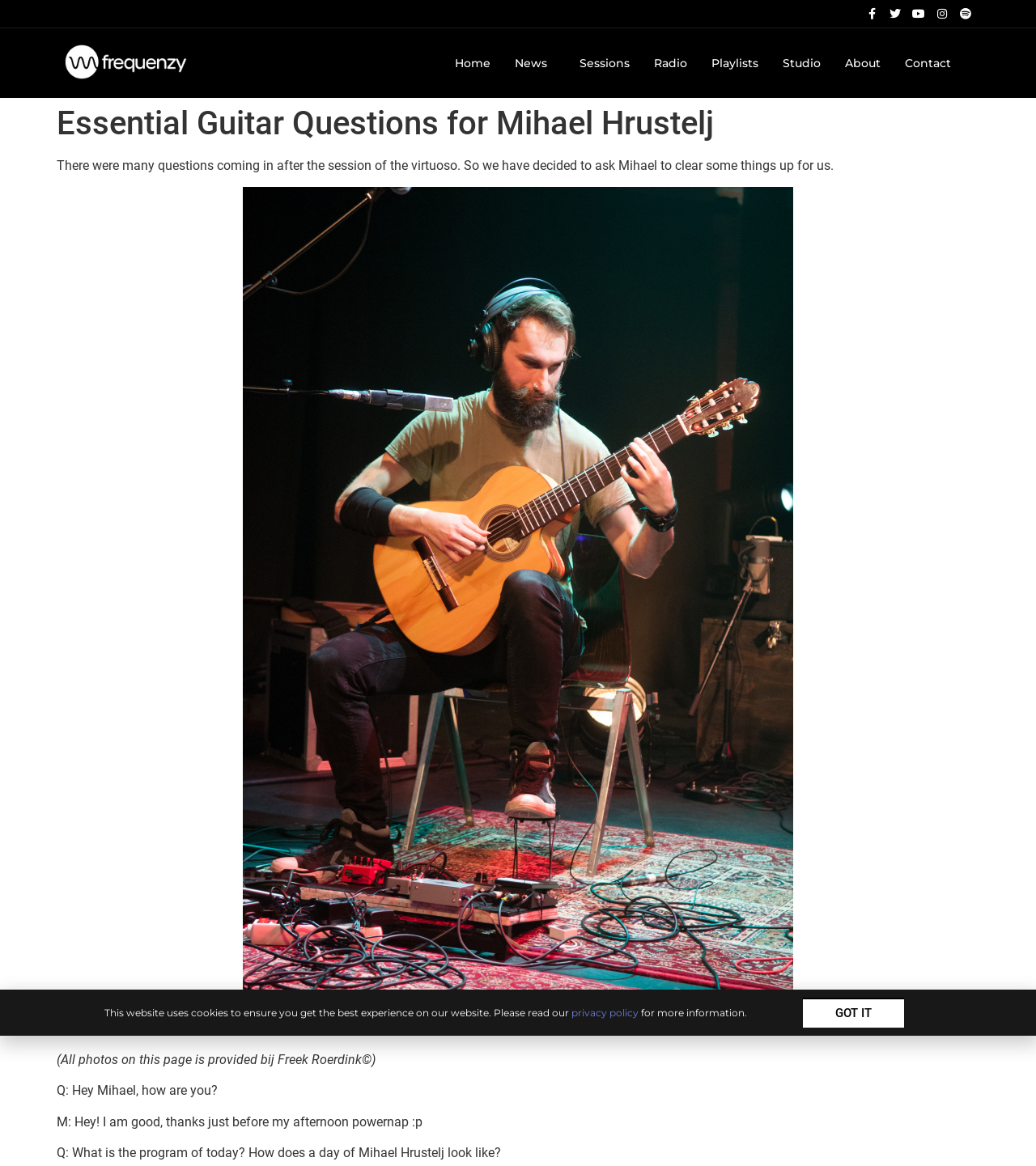Can you determine the main header of this webpage?

Essential Guitar Questions for Mihael Hrustelj